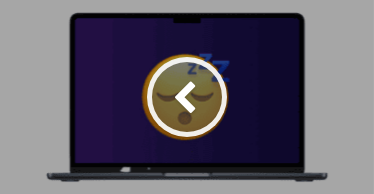Generate a detailed caption that describes the image.

The image features a sleek MacBook displaying a stylized sleeping emoji within a circular frame, suggesting a sleeping mode or low-power state. The background is a deep purple, likely indicating a relaxed, restful environment conducive to efficient energy saving, while subtle "Zzz" graphics enhance the theme of sleep. This visual is paired with the link text "How To Keep MacBook From Sleeping," implying tips or techniques for managing the device's sleep functionality, aimed at users who want to maintain their MacBook's active performance.